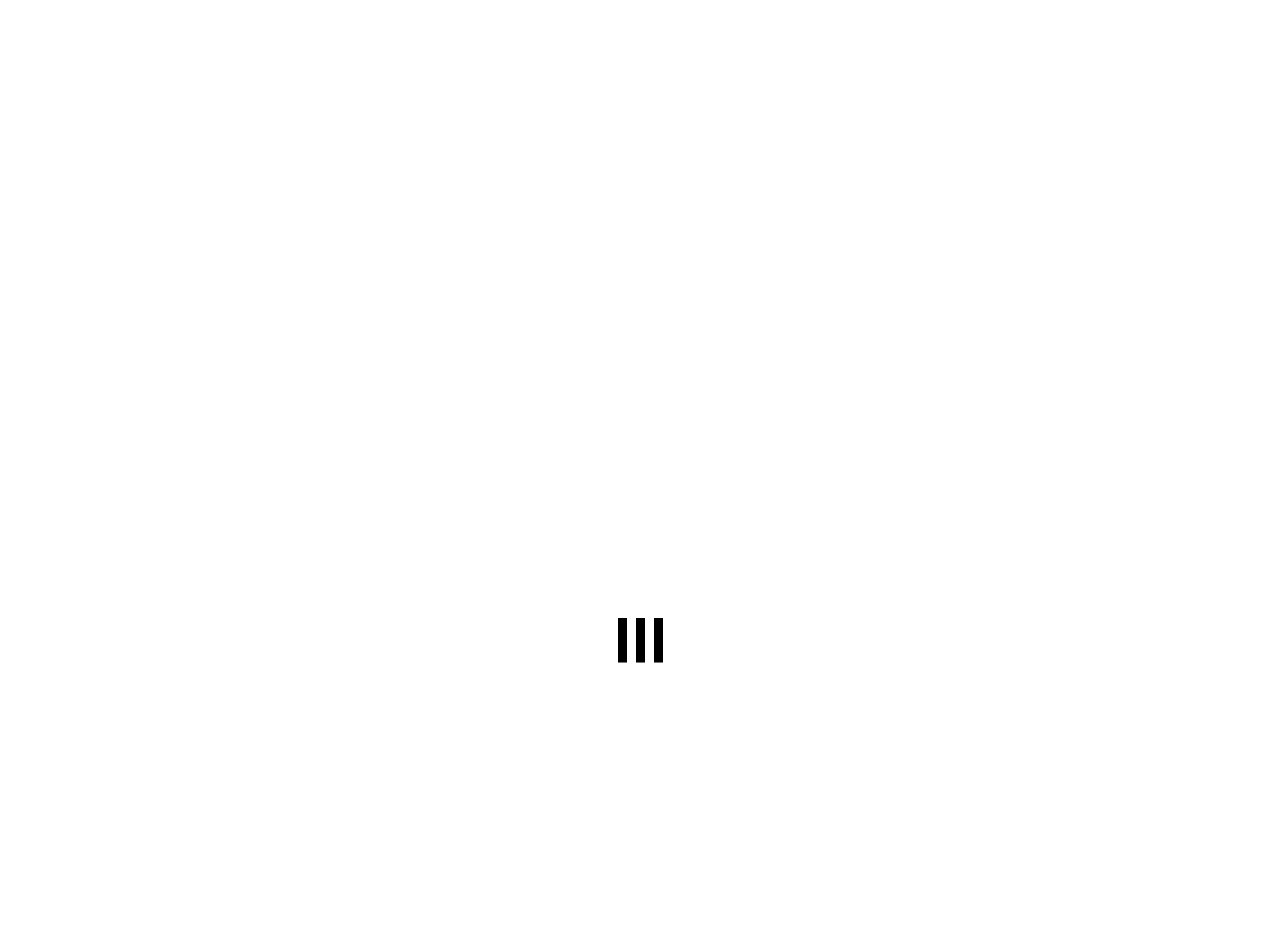What is the date of the post?
Can you offer a detailed and complete answer to this question?

I found the date of the post by looking at the text 'Posted on' followed by a link with the date '05/05/2021'.